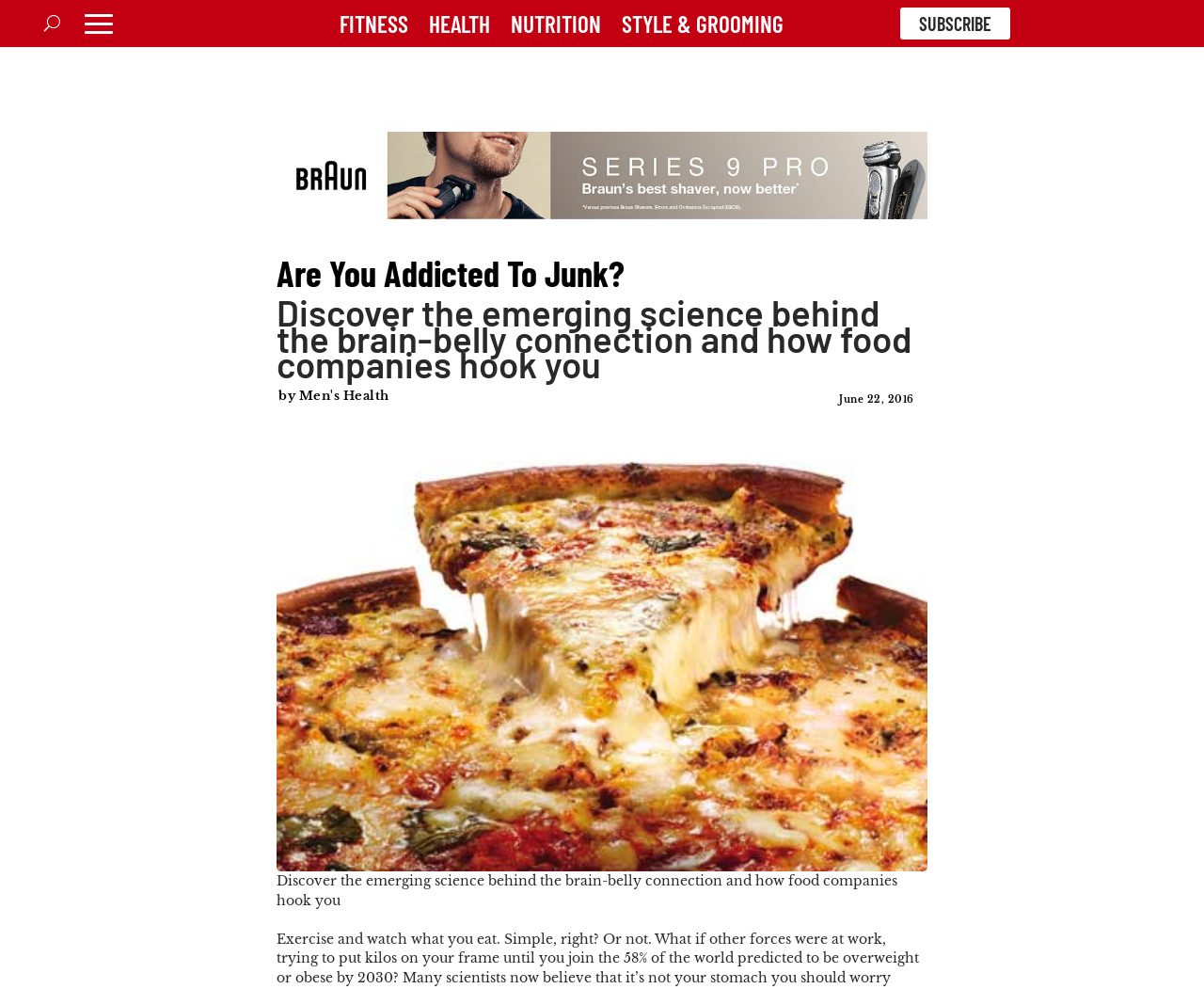Identify the bounding box coordinates for the UI element that matches this description: "SUBSCRIBE".

[0.747, 0.008, 0.839, 0.04]